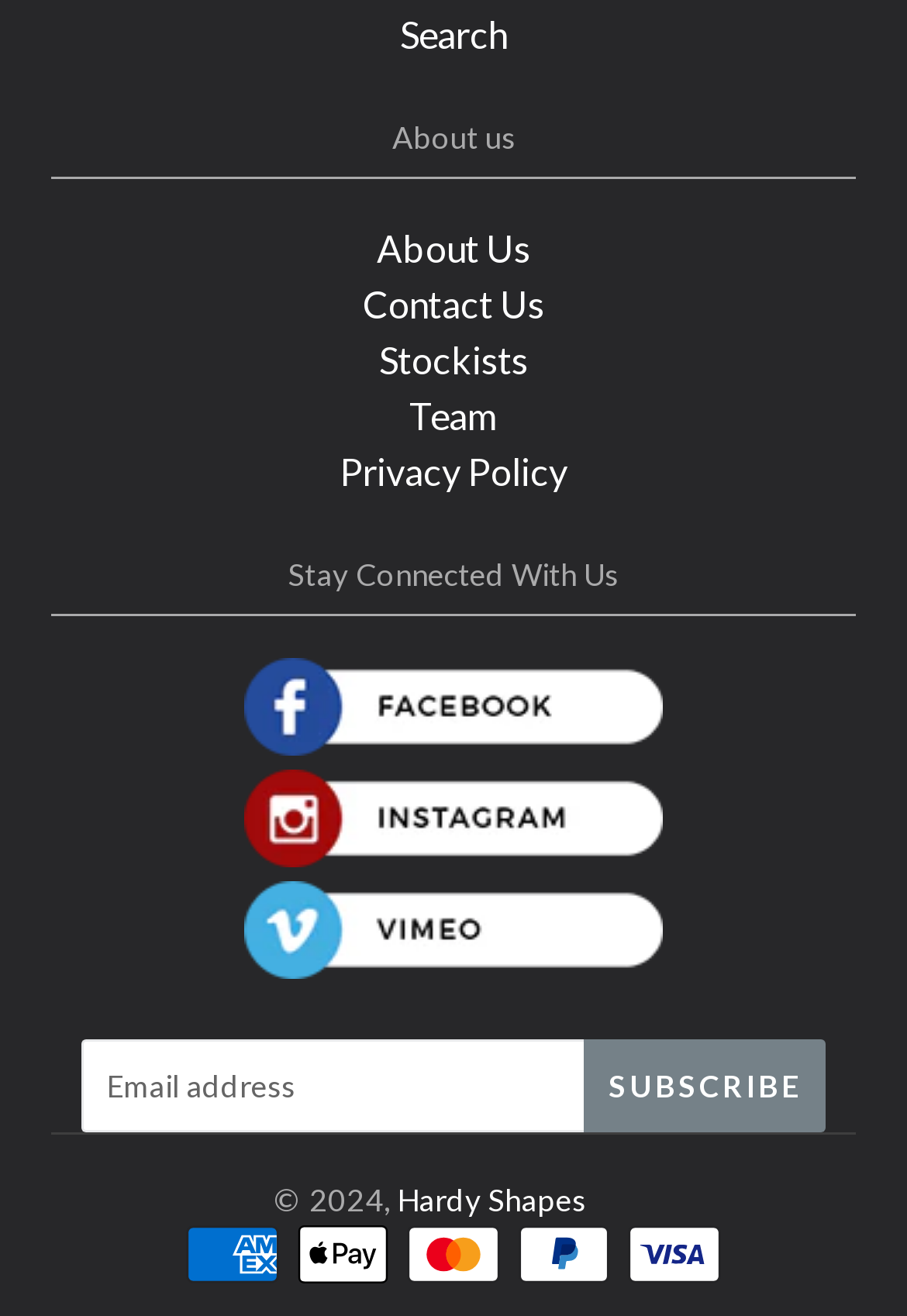Please find the bounding box for the UI element described by: "Search".

[0.441, 0.008, 0.559, 0.042]